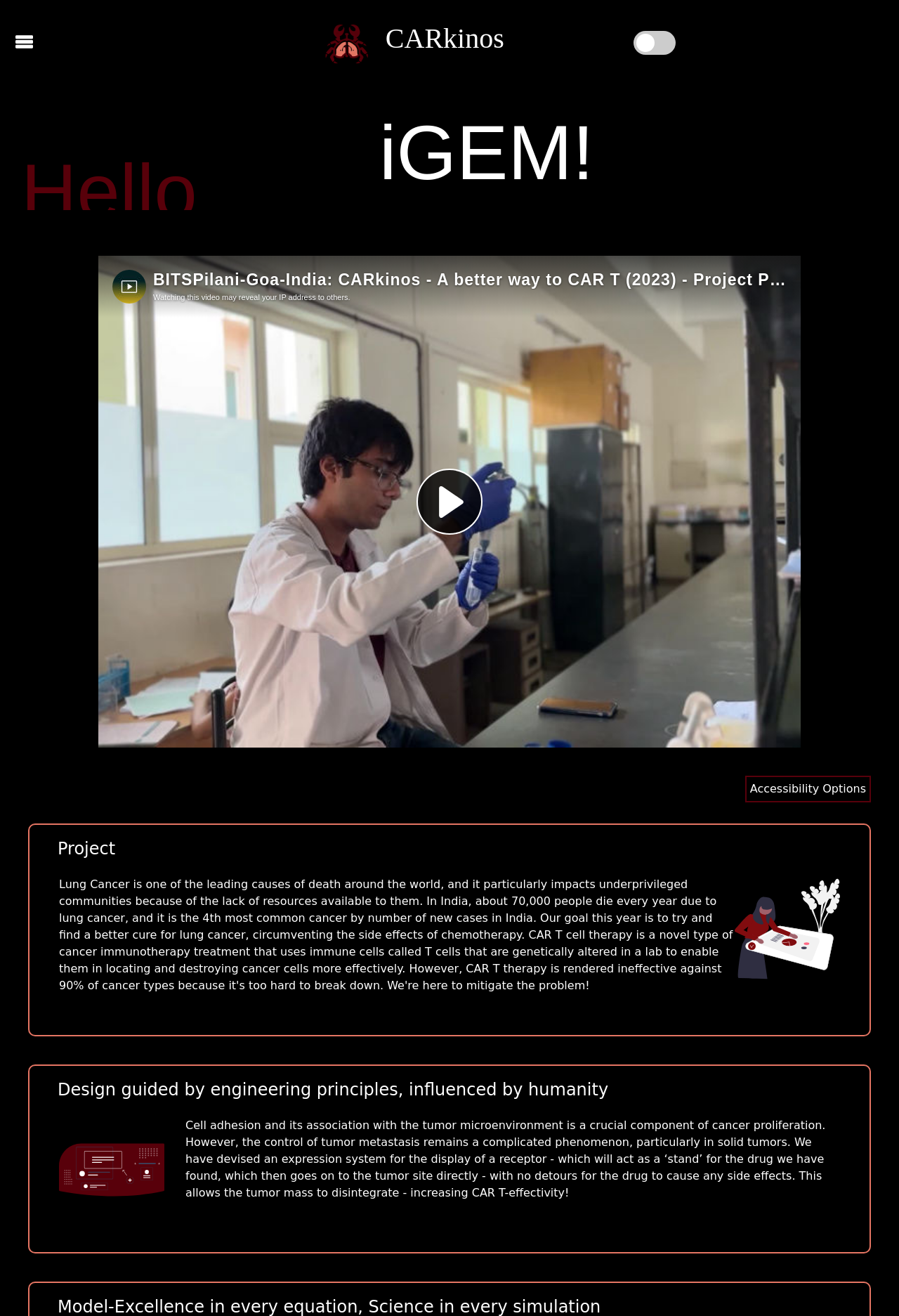Please respond in a single word or phrase: 
What is the role of the receptor in the project?

Displaying a drug